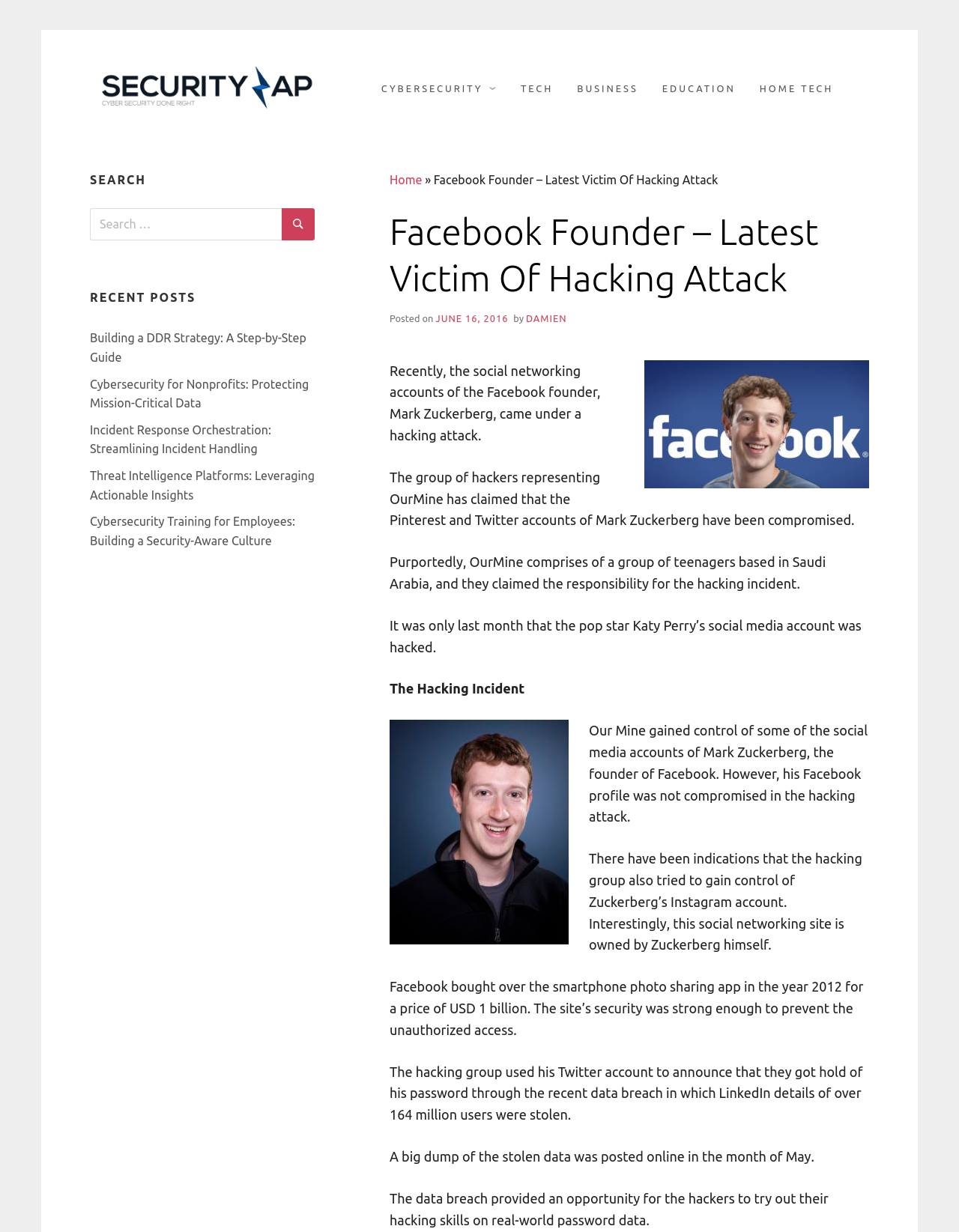Determine the bounding box coordinates of the clickable element necessary to fulfill the instruction: "Click on CYBERSECURITY". Provide the coordinates as four float numbers within the 0 to 1 range, i.e., [left, top, right, bottom].

[0.39, 0.064, 0.526, 0.079]